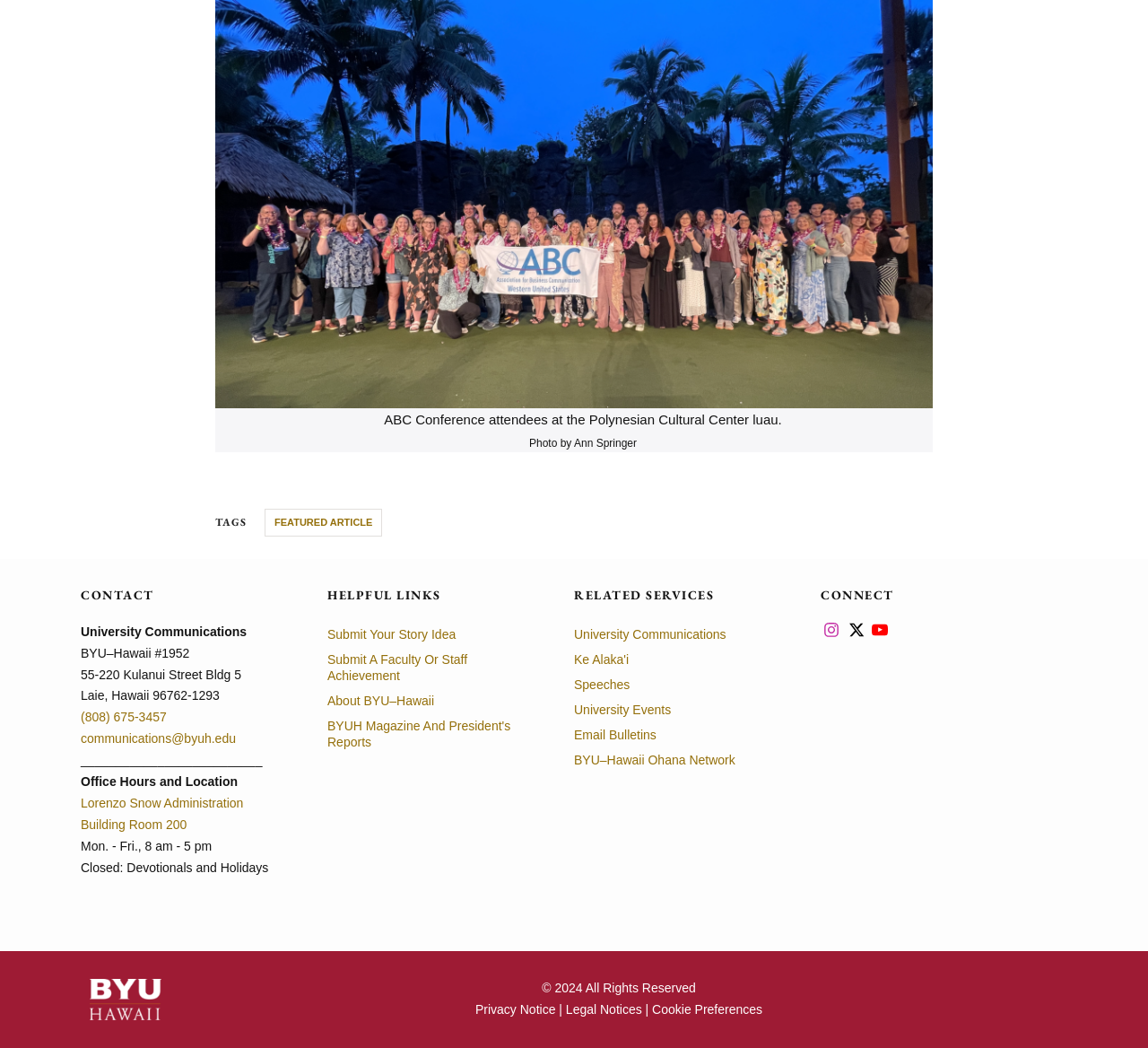Given the webpage screenshot, identify the bounding box of the UI element that matches this description: "Submit Your Story Idea".

[0.285, 0.593, 0.469, 0.617]